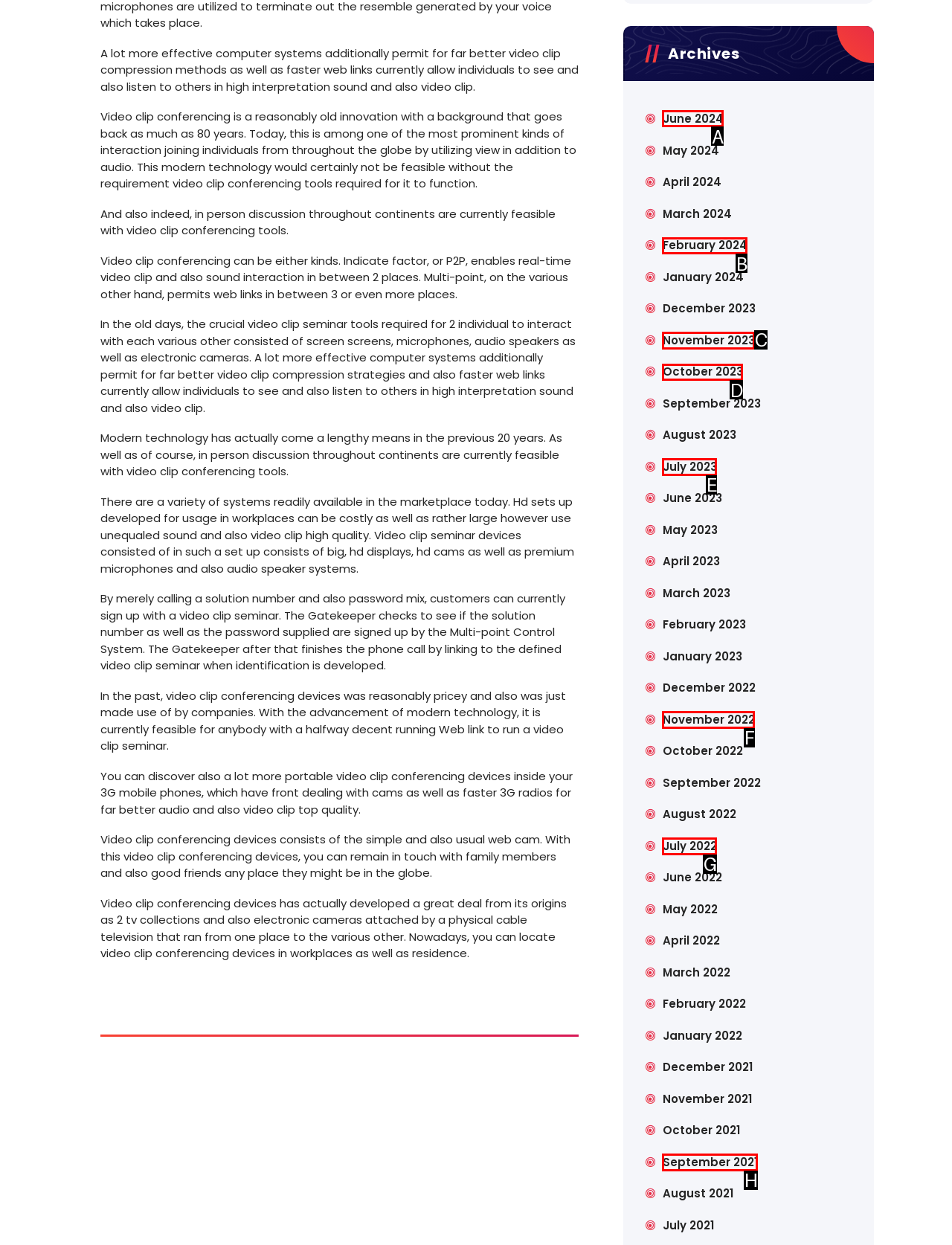Point out the UI element to be clicked for this instruction: Click on 'June 2024'. Provide the answer as the letter of the chosen element.

A